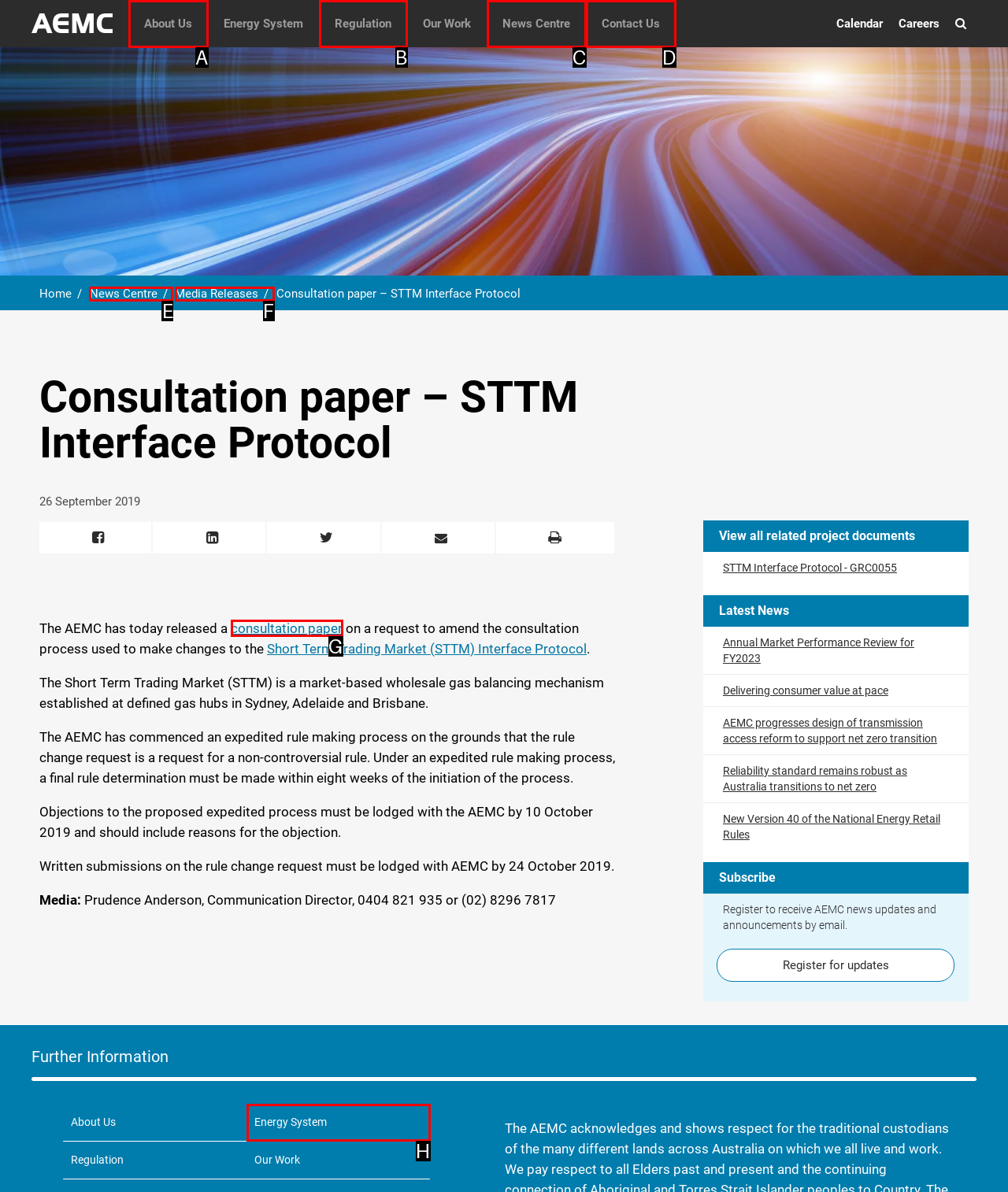To perform the task "View consultation paper", which UI element's letter should you select? Provide the letter directly.

G